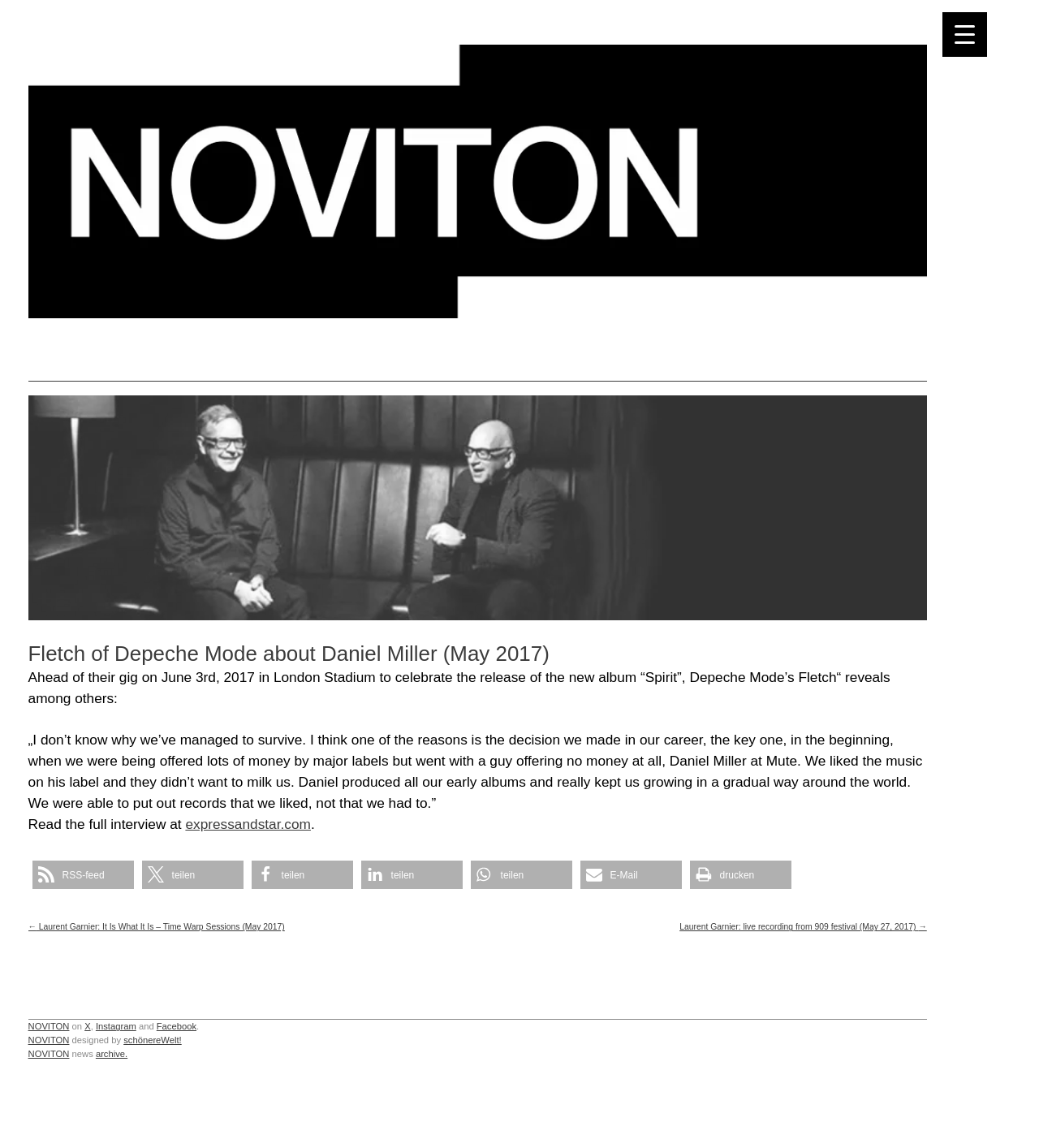Find the bounding box coordinates of the clickable element required to execute the following instruction: "Read about 'Love Dr. Nikki: Embracing Self-Love and Healing Energies'". Provide the coordinates as four float numbers between 0 and 1, i.e., [left, top, right, bottom].

None